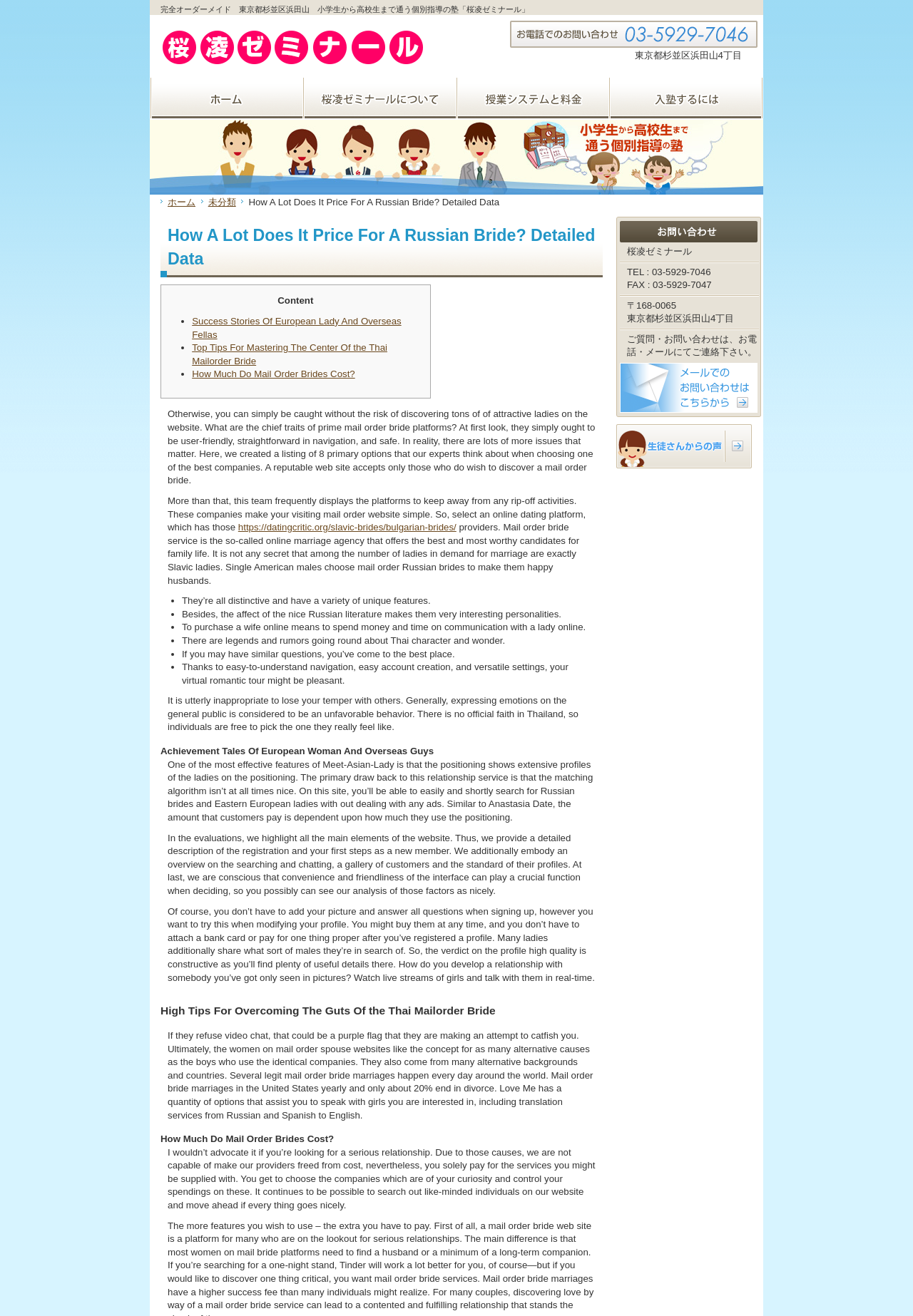Identify the bounding box coordinates for the UI element described as follows: https://datingcritic.org/slavic-brides/bulgarian-brides/. Use the format (top-left x, top-left y, bottom-right x, bottom-right y) and ensure all values are floating point numbers between 0 and 1.

[0.261, 0.397, 0.5, 0.405]